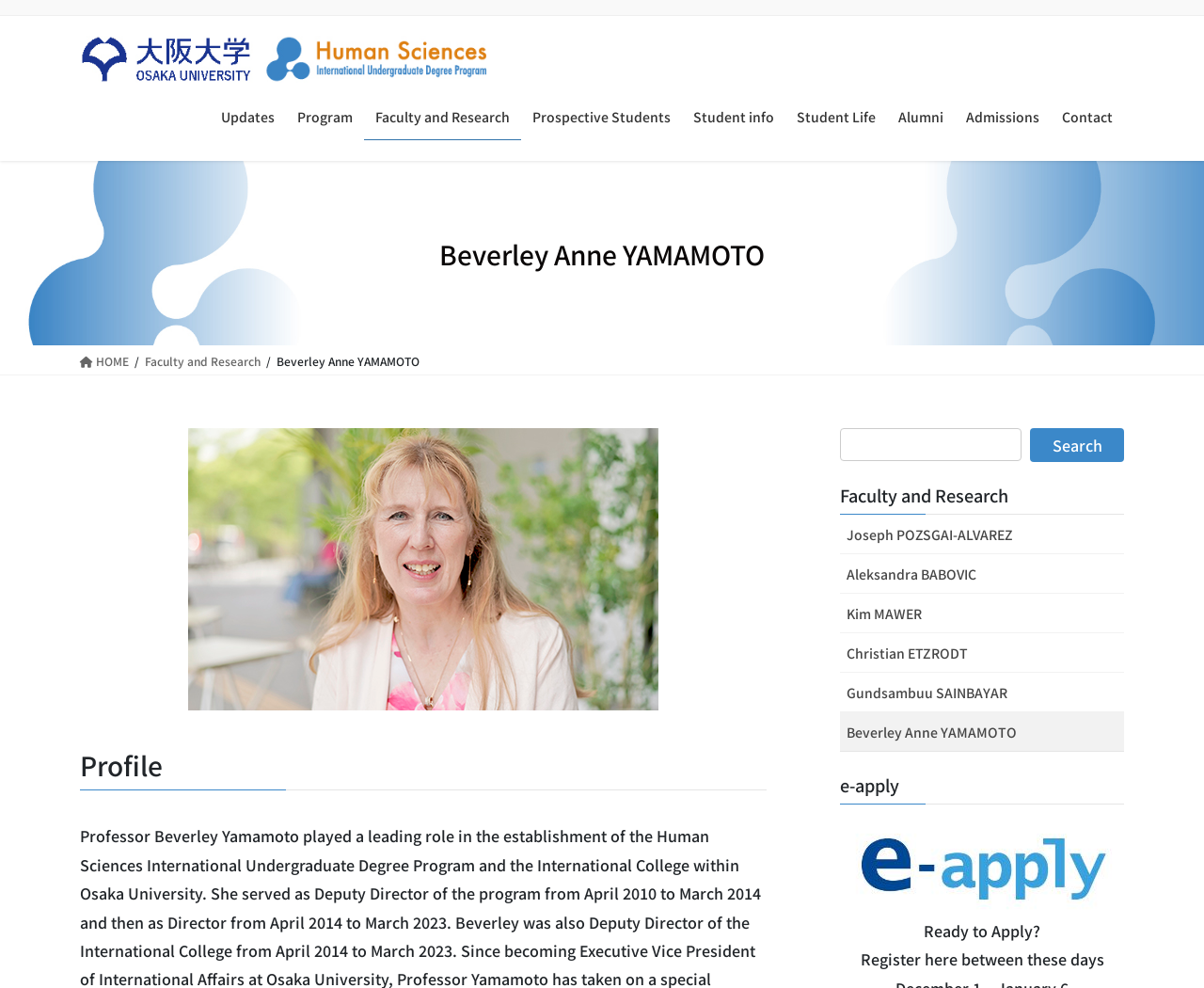Find the bounding box coordinates of the element to click in order to complete this instruction: "Go to the Admissions page". The bounding box coordinates must be four float numbers between 0 and 1, denoted as [left, top, right, bottom].

[0.793, 0.096, 0.873, 0.142]